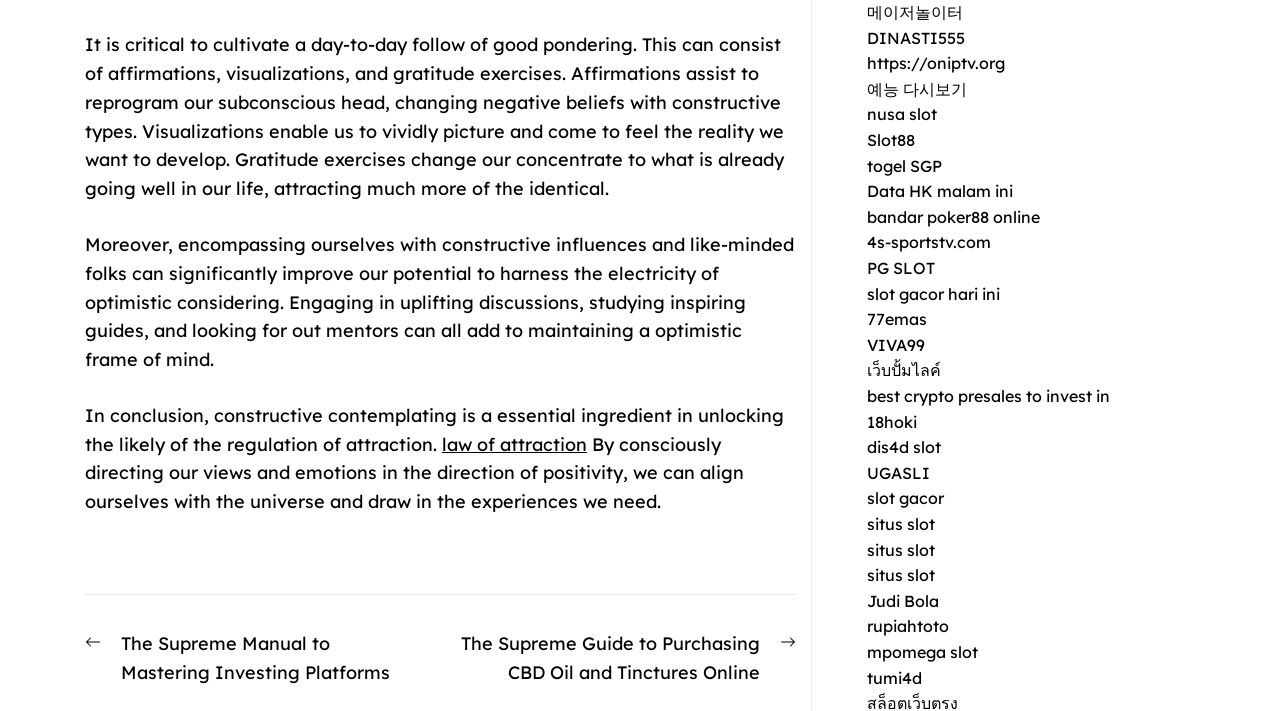What can help to maintain a positive frame of mind?
Based on the visual information, provide a detailed and comprehensive answer.

The webpage suggests that engaging in uplifting discussions, reading inspiring guides, and seeking out mentors can all add to maintaining a positive frame of mind, which is essential to harness the power of positive thinking.